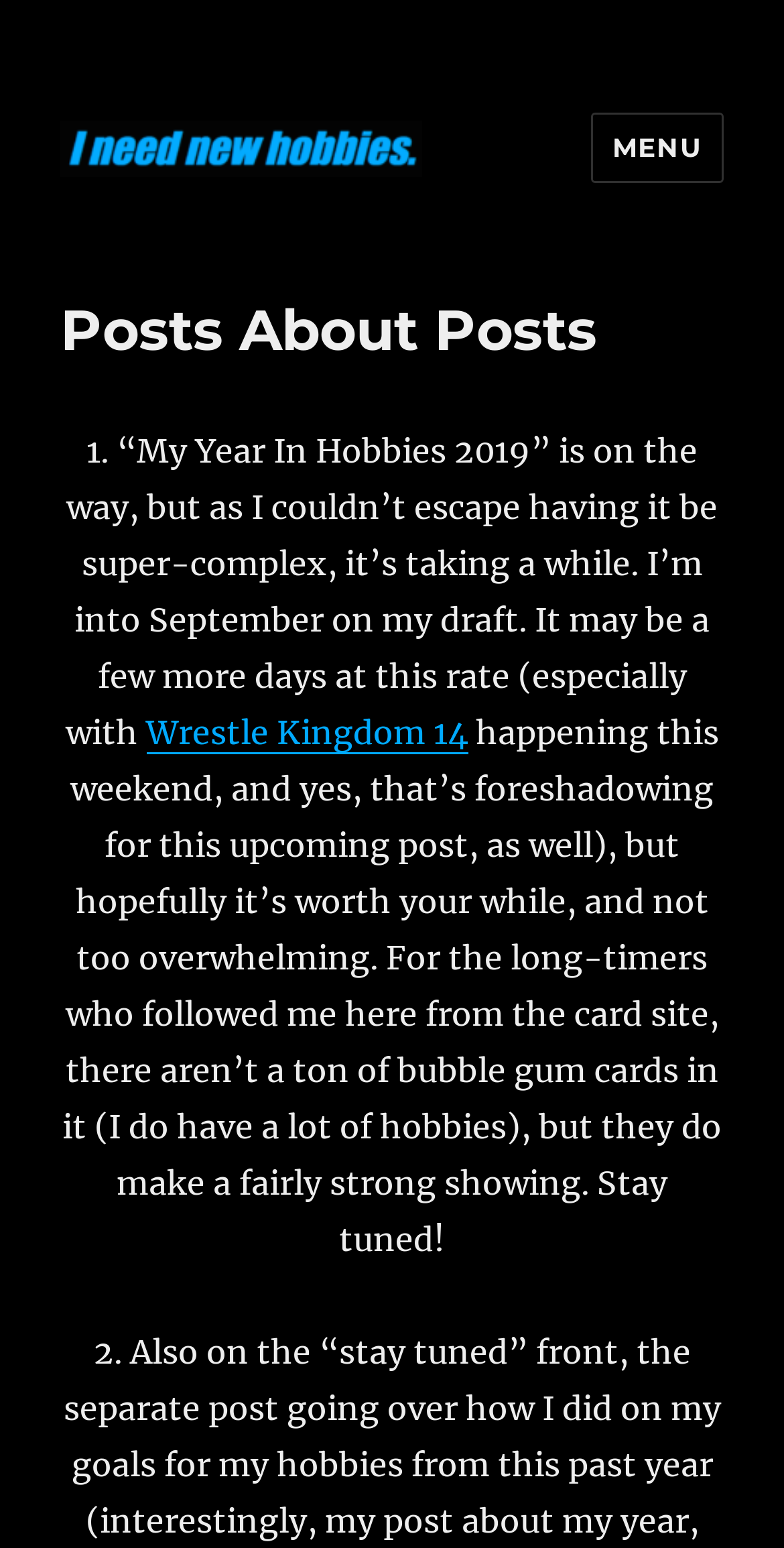Determine the main heading of the webpage and generate its text.

Posts About Posts